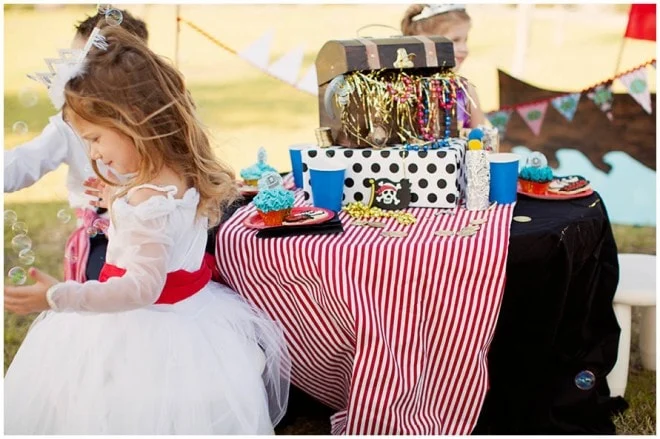Use a single word or phrase to respond to the question:
What is on top of the table?

Colorful decorations and treats